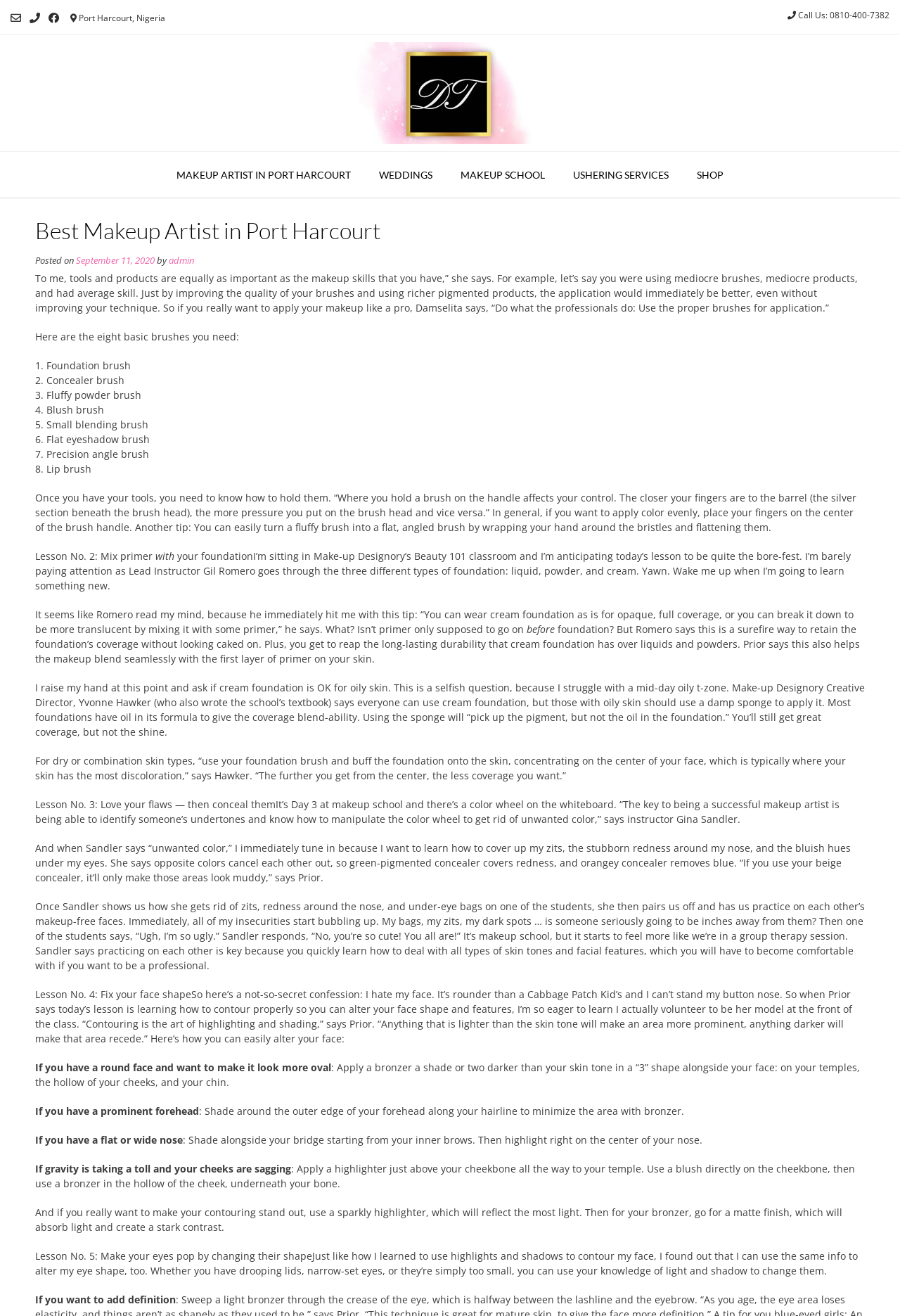Given the description "Shop", provide the bounding box coordinates of the corresponding UI element.

[0.759, 0.115, 0.82, 0.151]